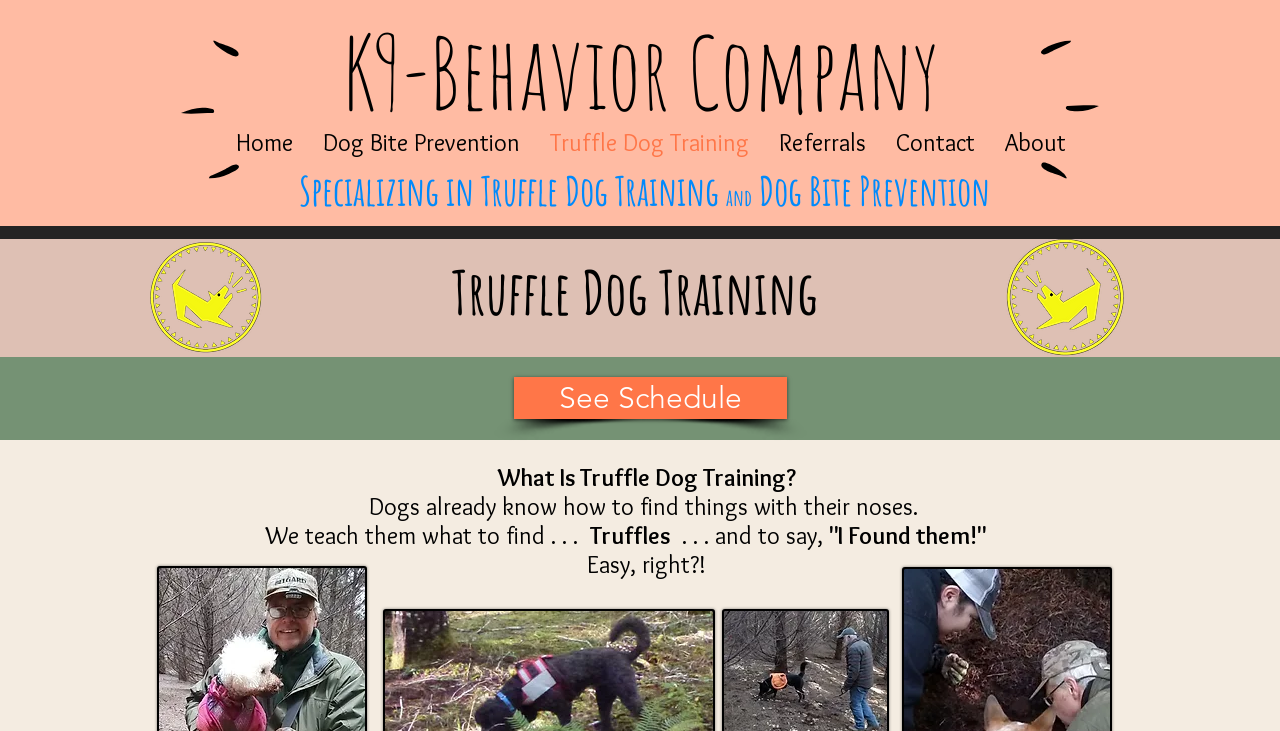Determine the bounding box coordinates of the UI element described below. Use the format (top-left x, top-left y, bottom-right x, bottom-right y) with floating point numbers between 0 and 1: or Company

[0.474, 0.012, 0.733, 0.183]